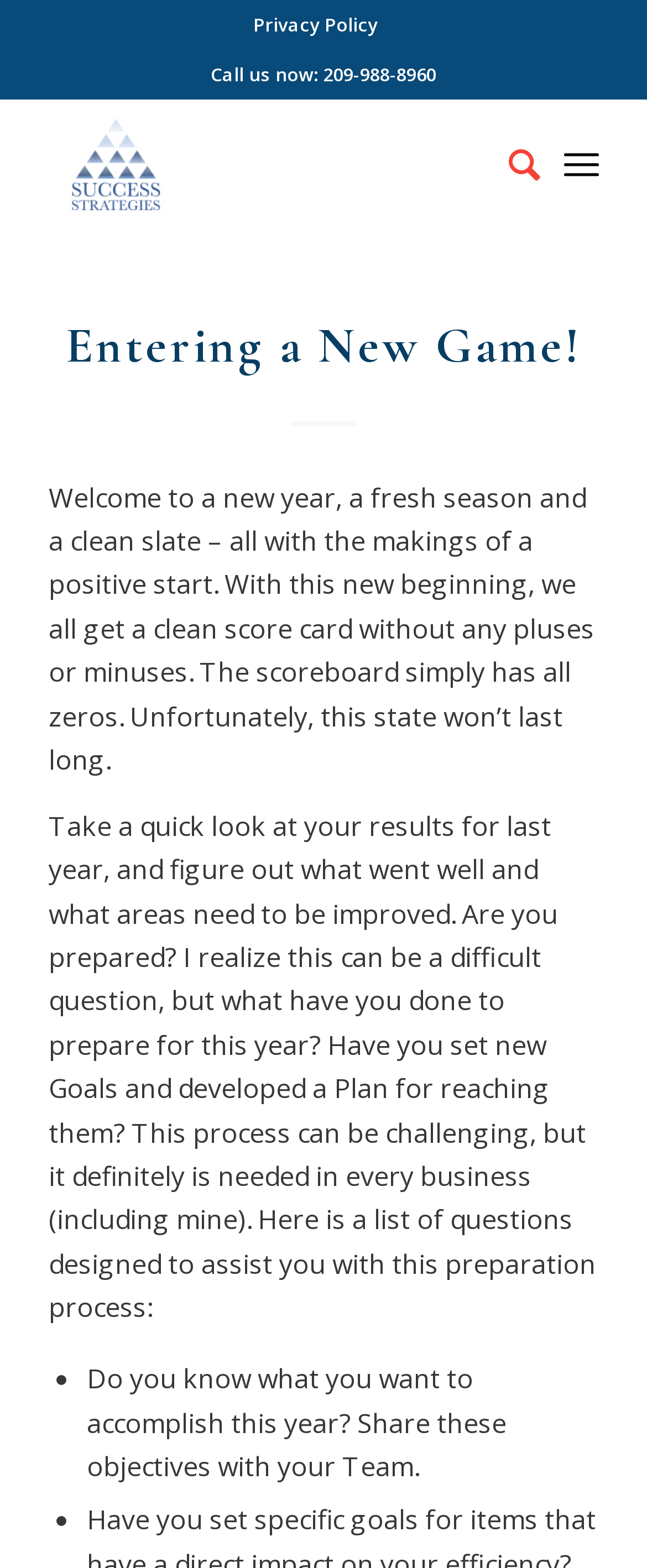Use a single word or phrase to answer the question:
What is the purpose of setting new goals and developing a plan?

To be more successful